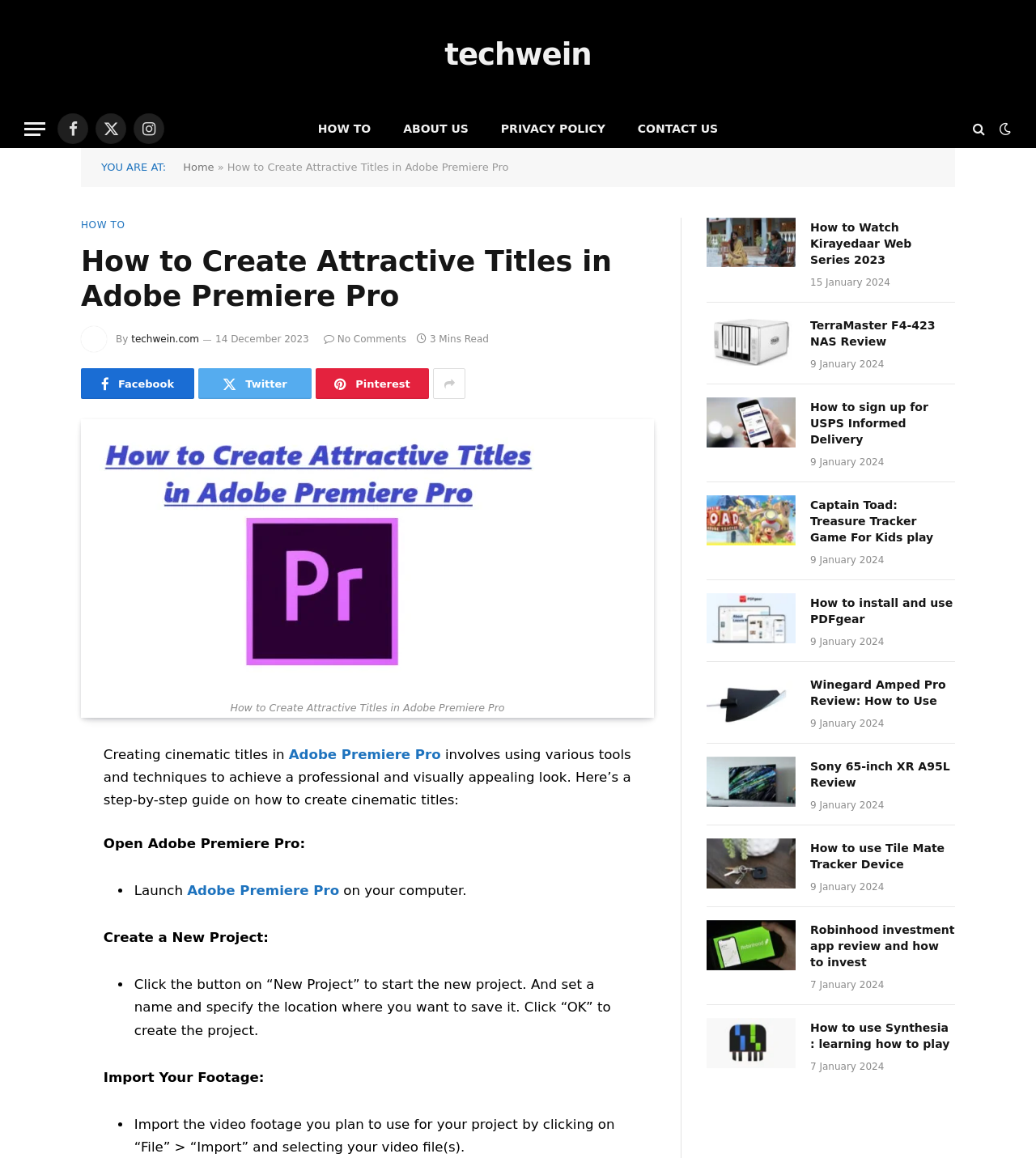Using the element description title="Sony 65-inch XR A95L Review", predict the bounding box coordinates for the UI element. Provide the coordinates in (top-left x, top-left y, bottom-right x, bottom-right y) format with values ranging from 0 to 1.

[0.682, 0.653, 0.768, 0.697]